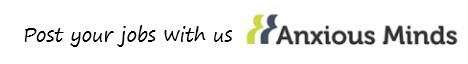What type of font is used for the phrase 'Post Your Jobs With Us'?
Please answer the question with as much detail and depth as you can.

The text is stylized, with the phrase 'Post Your Jobs With Us' written in an inviting cursive font, paired with a modern logo for Anxious Minds that reflects its commitment to mental well-being.